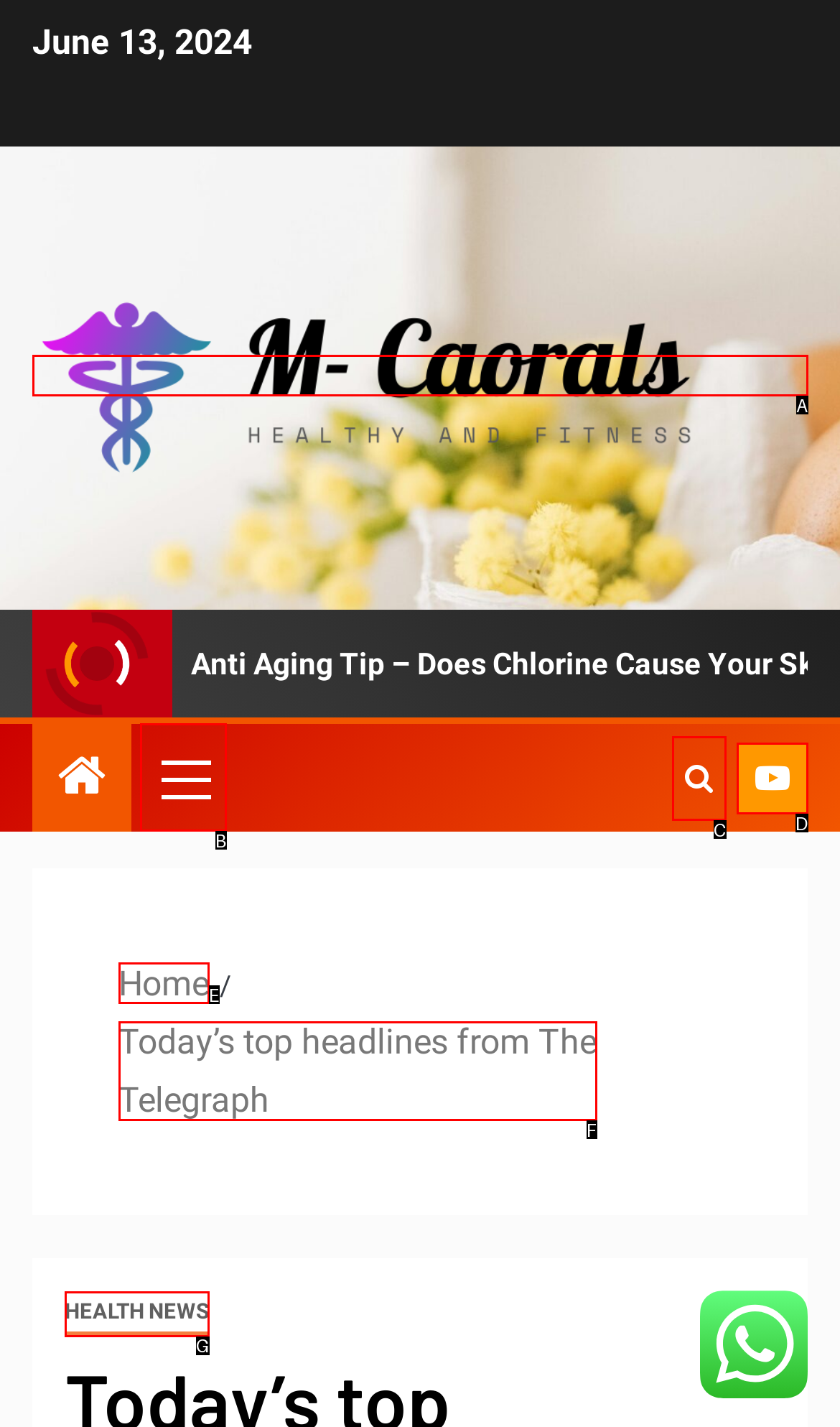Find the HTML element that corresponds to the description: Home. Indicate your selection by the letter of the appropriate option.

E